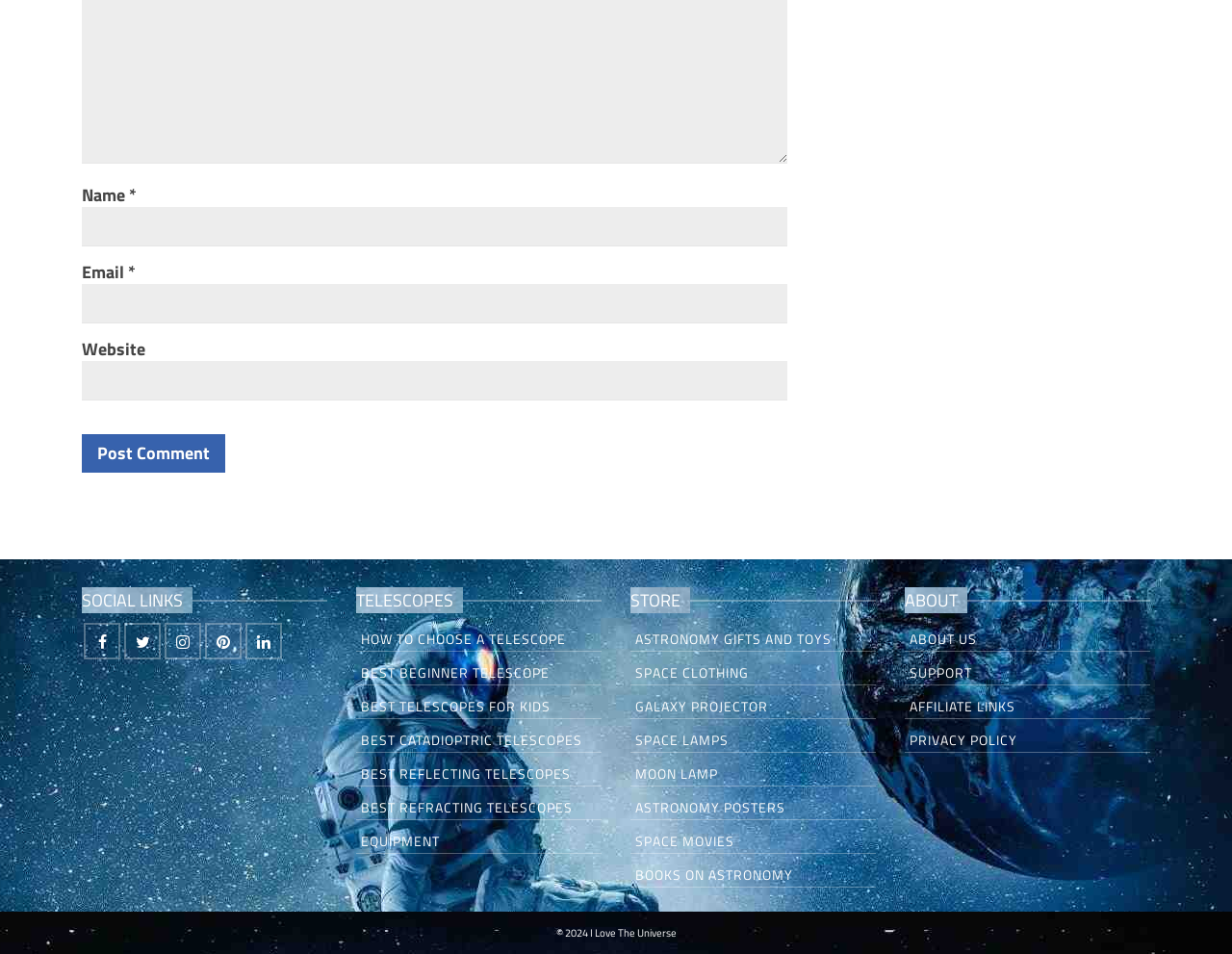What are the social media platforms linked on the website?
Look at the image and answer the question with a single word or phrase.

Facebook, Twitter, Instagram, Pinterest, LinkedIn